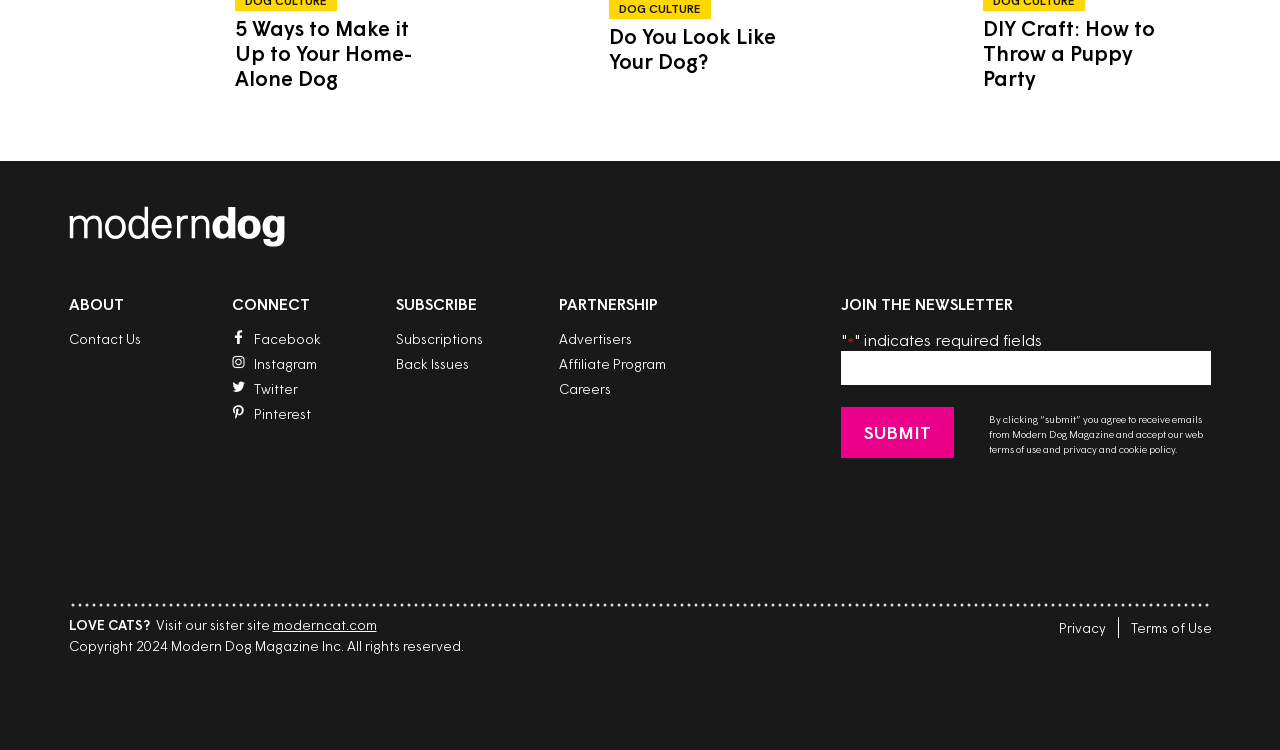Respond with a single word or phrase:
What is the copyright year of Modern Dog Magazine Inc.?

2024